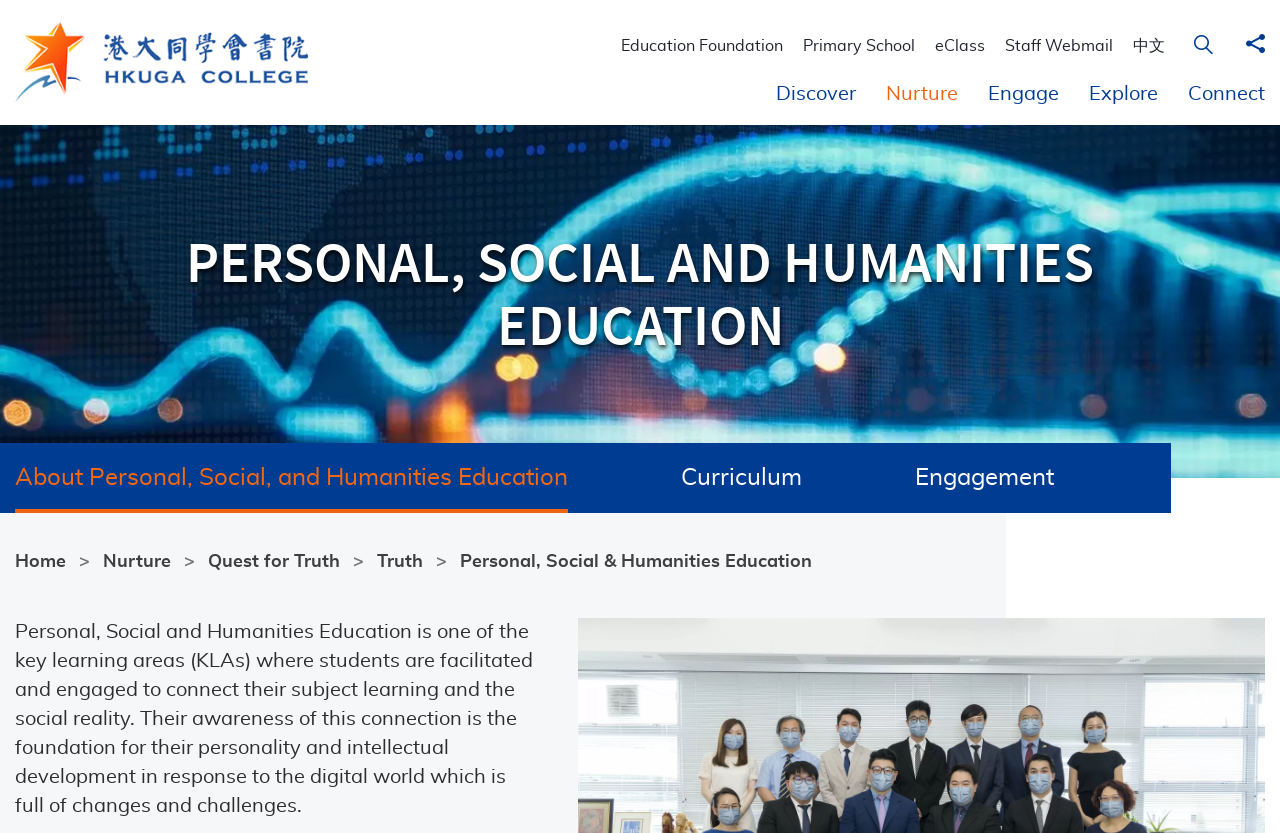Please identify the bounding box coordinates of the element on the webpage that should be clicked to follow this instruction: "read about the connection between subject learning and social reality". The bounding box coordinates should be given as four float numbers between 0 and 1, formatted as [left, top, right, bottom].

[0.012, 0.746, 0.416, 0.98]